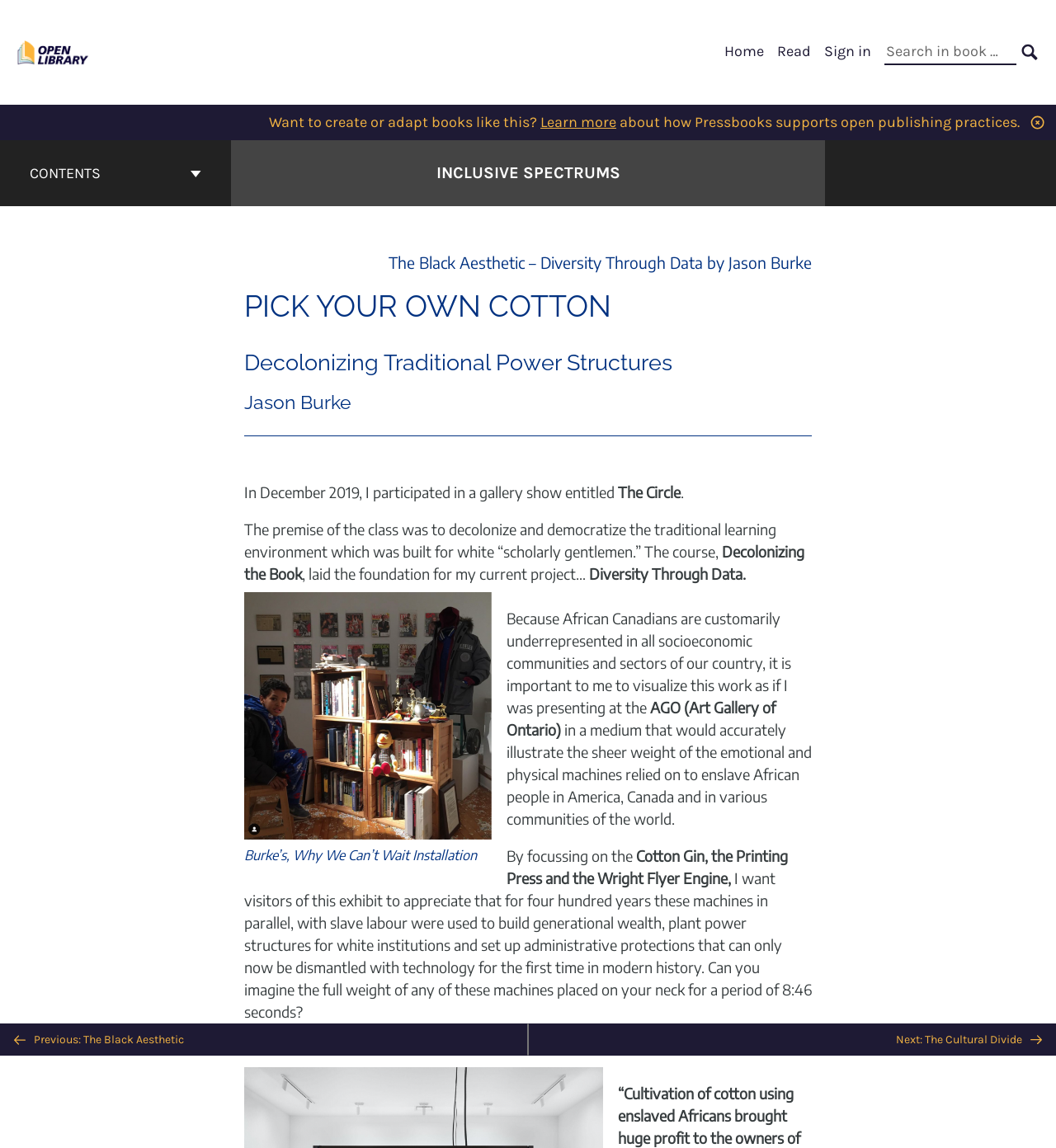Find the bounding box coordinates for the area that must be clicked to perform this action: "Search in book".

[0.838, 0.034, 0.962, 0.057]